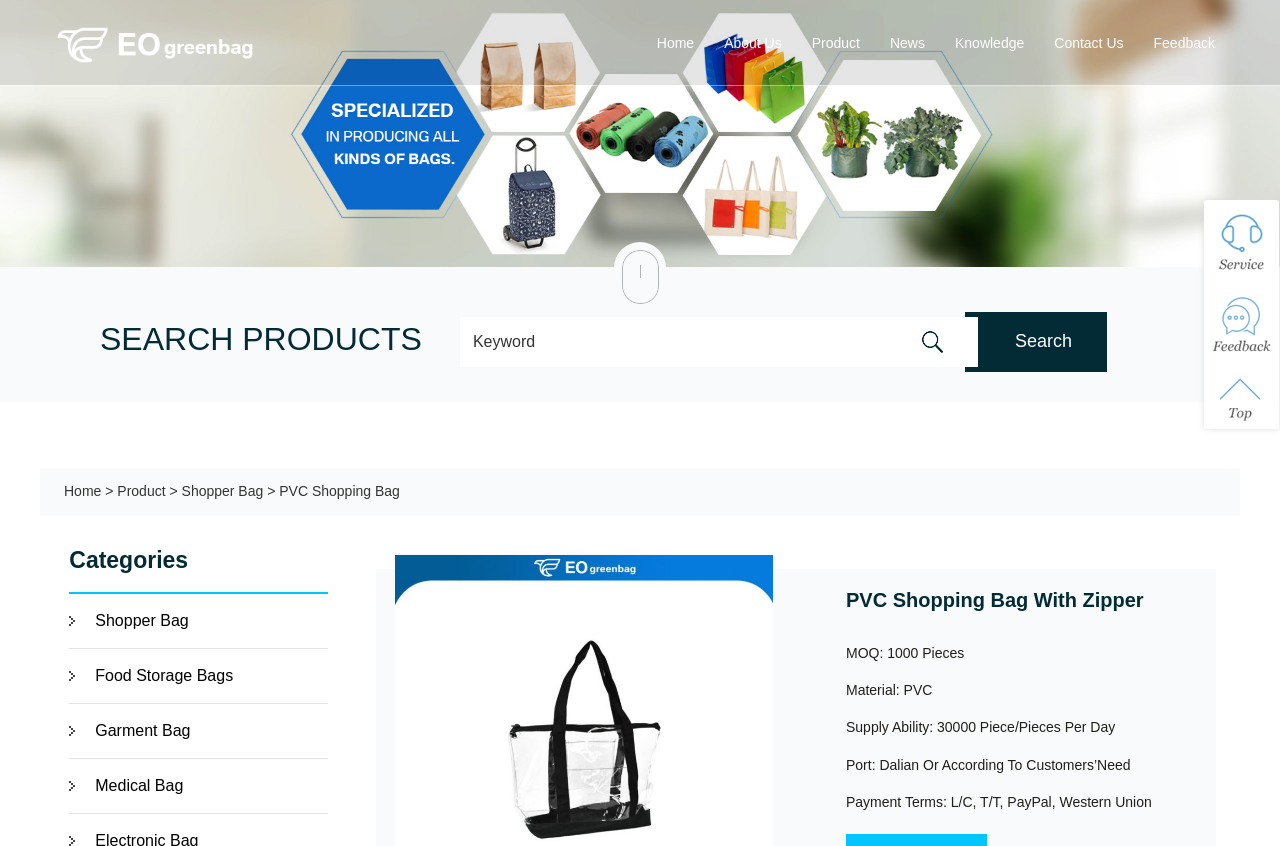Answer succinctly with a single word or phrase:
What type of bag is featured on the webpage?

PVC Shopping Bag with Zipper